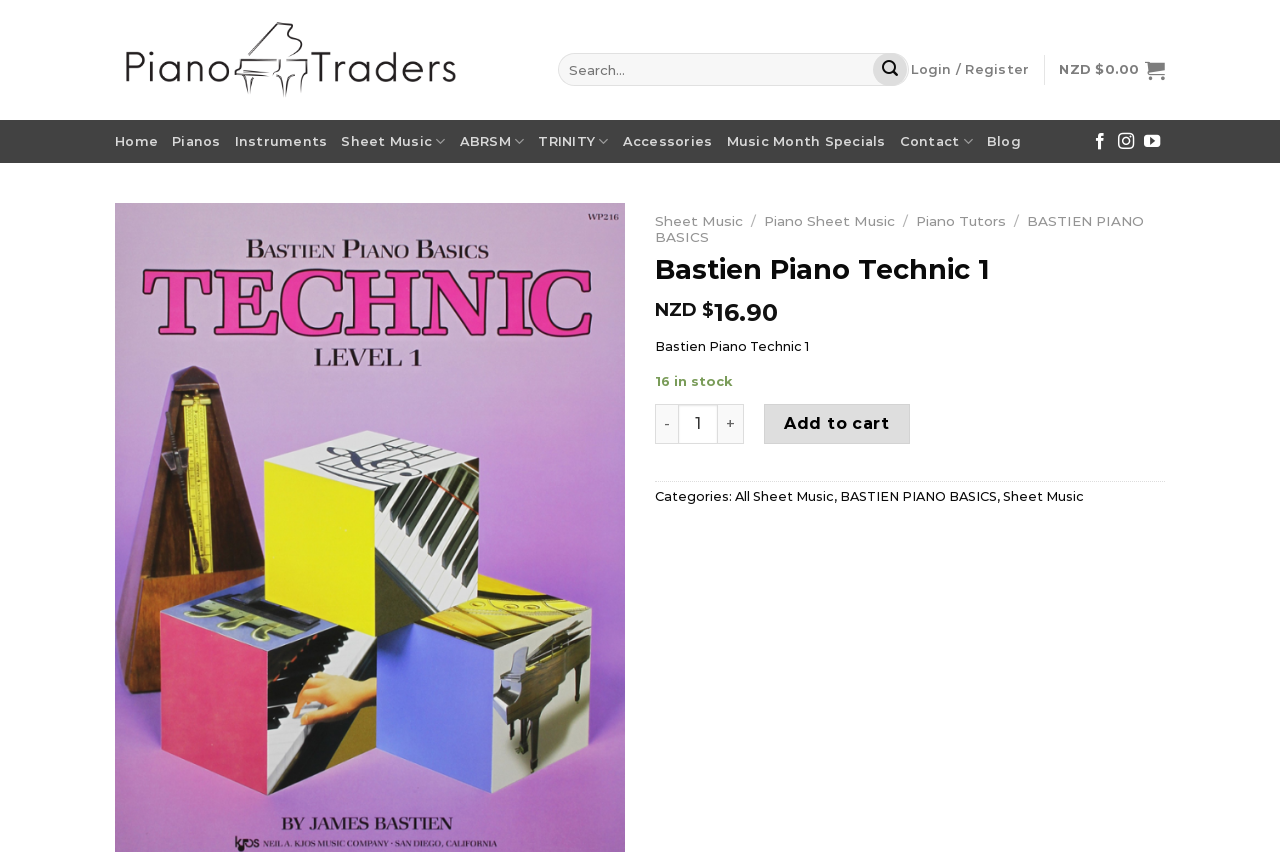Determine the bounding box for the UI element that matches this description: "Sheet Music".

[0.267, 0.143, 0.348, 0.189]